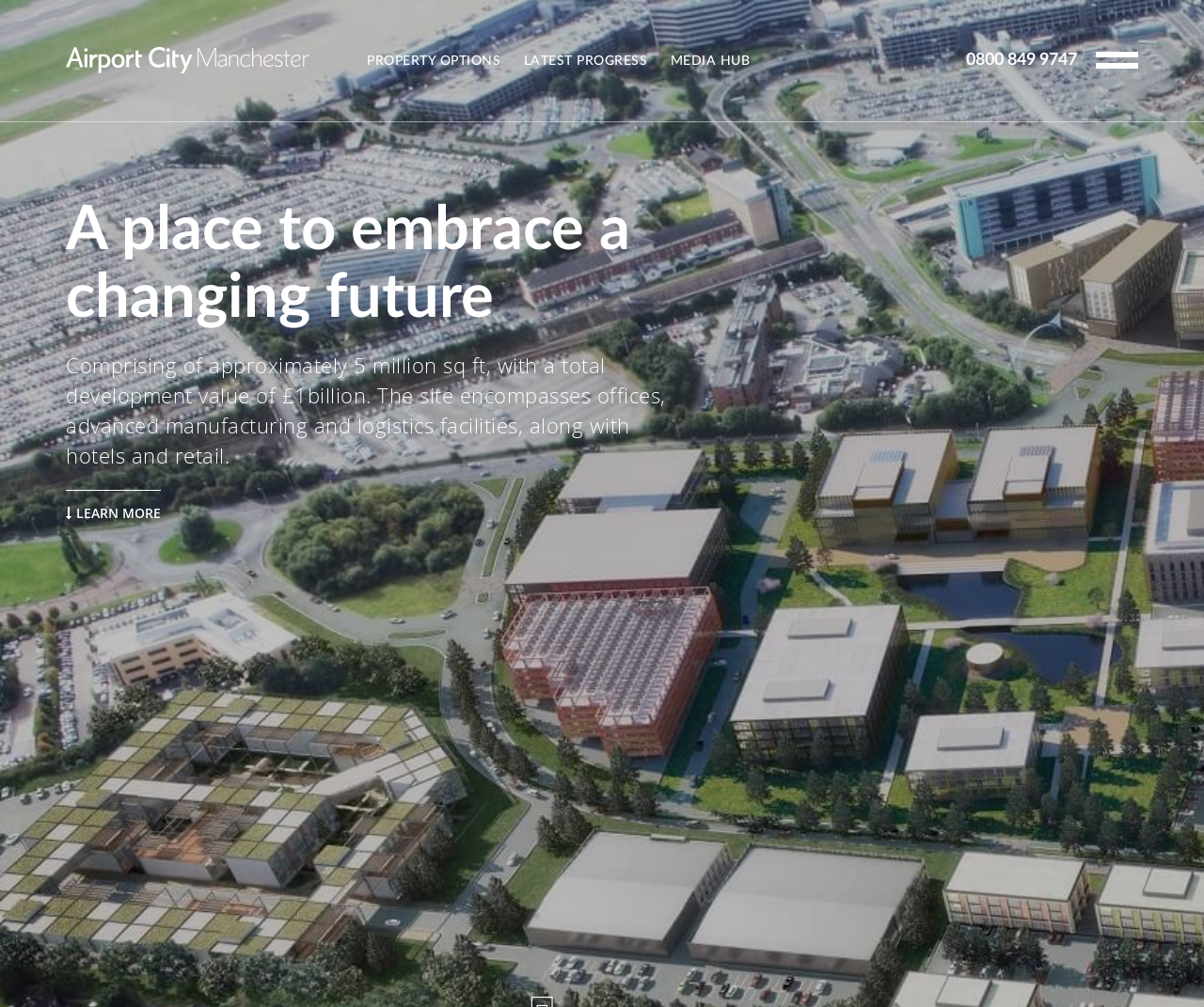What is the total development value of the Airport City Manchester site?
Refer to the image and give a detailed answer to the question.

According to the text on the webpage, the total development value of the Airport City Manchester site is £1 billion, which is mentioned in the description of the site.